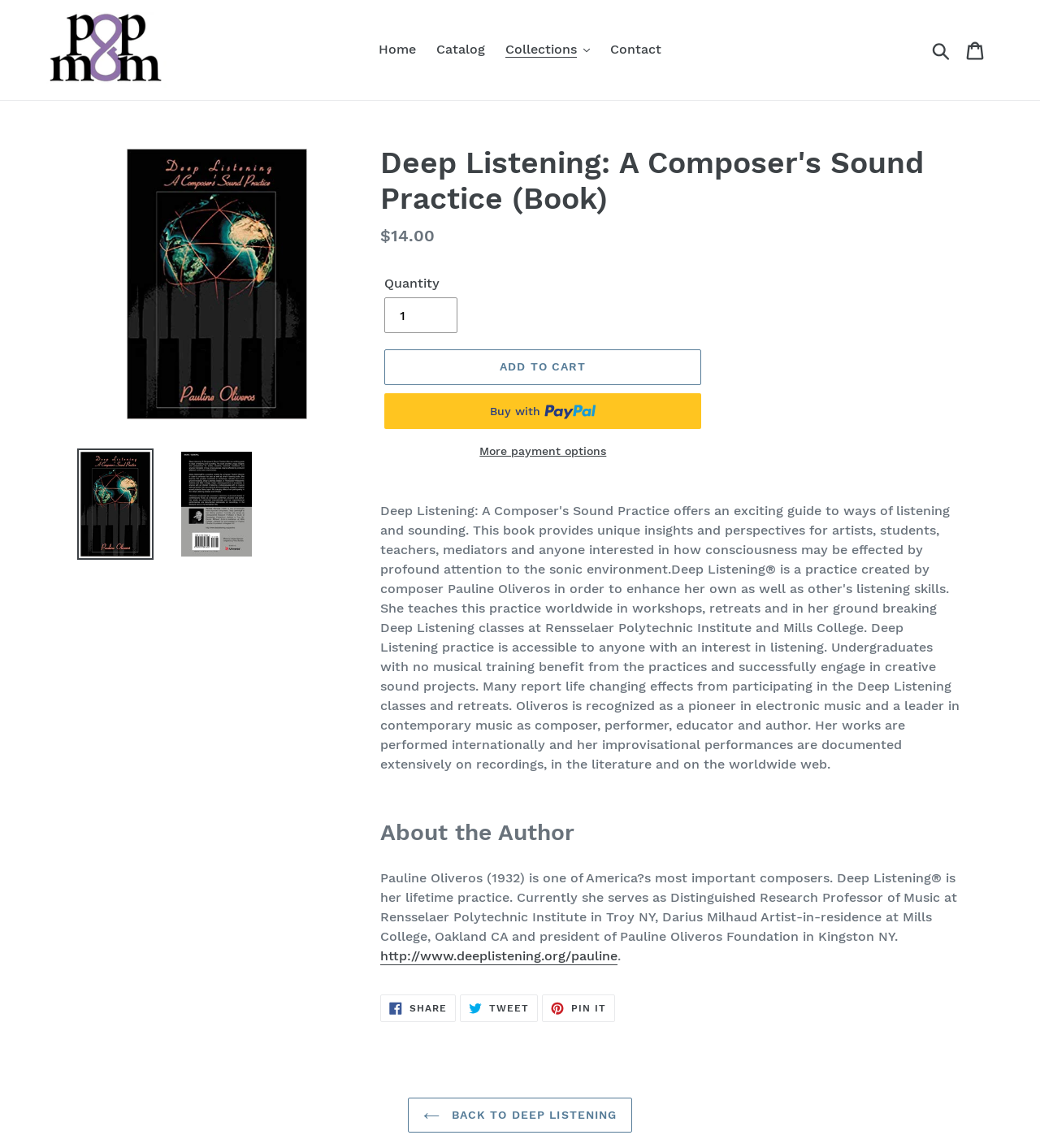Use a single word or phrase to respond to the question:
Who is the author of the book?

Pauline Oliveros